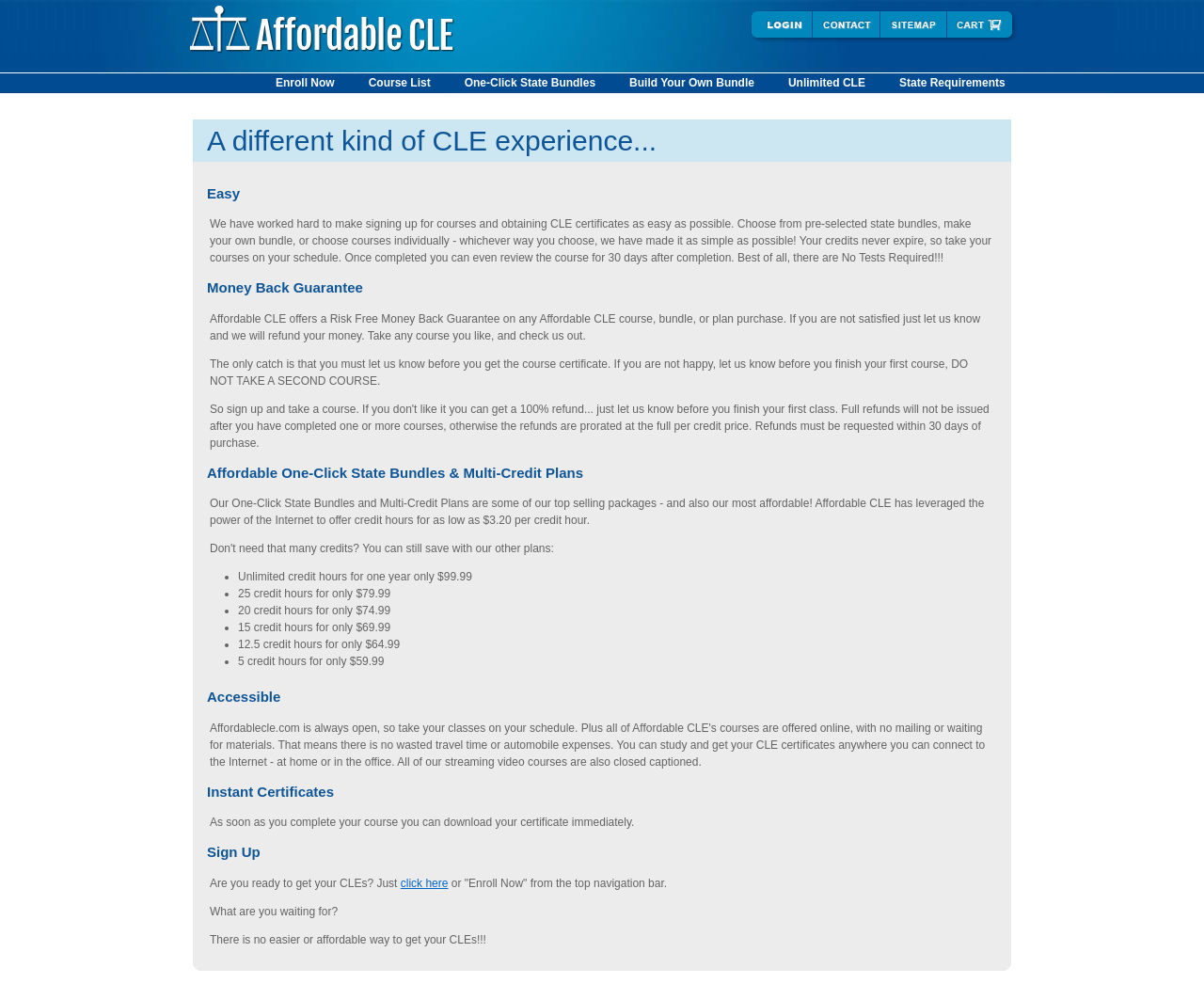Give the bounding box coordinates for the element described as: "login".

[0.623, 0.01, 0.675, 0.044]